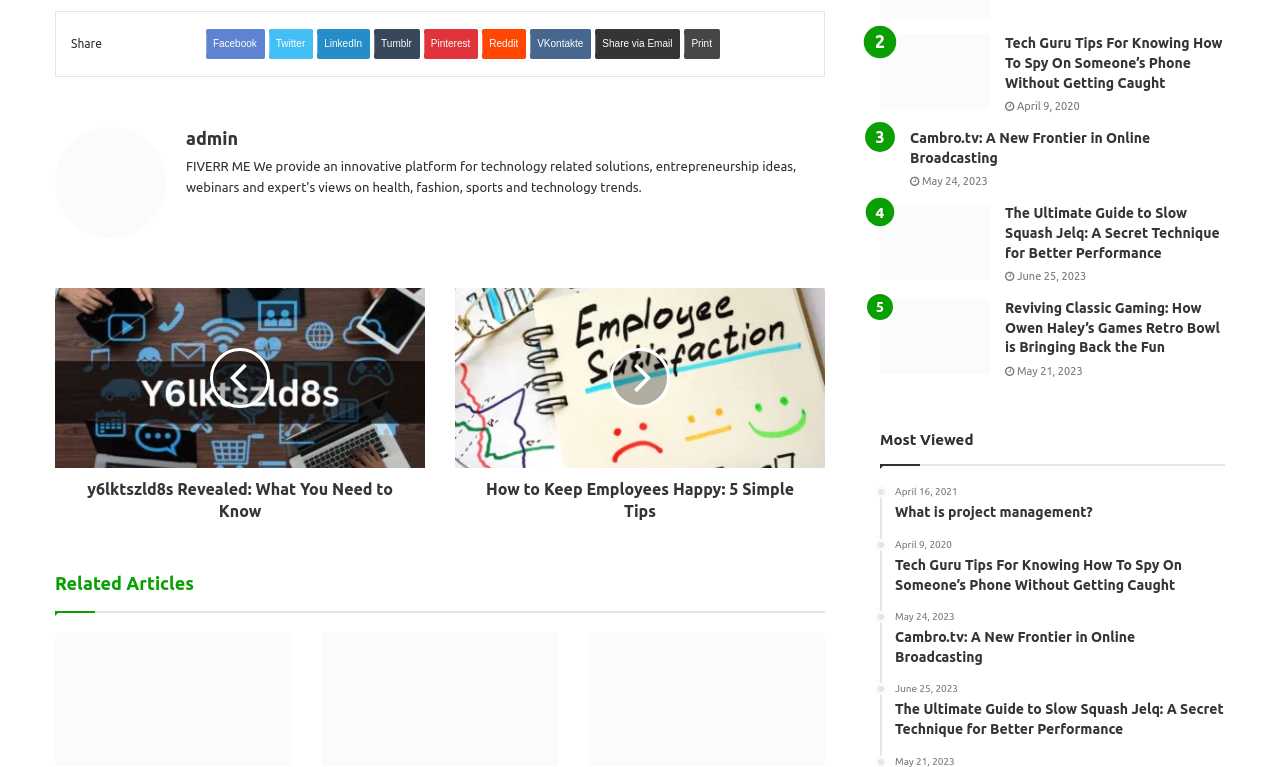Please answer the following question using a single word or phrase: 
What is the position of the 'Share' button?

Top left